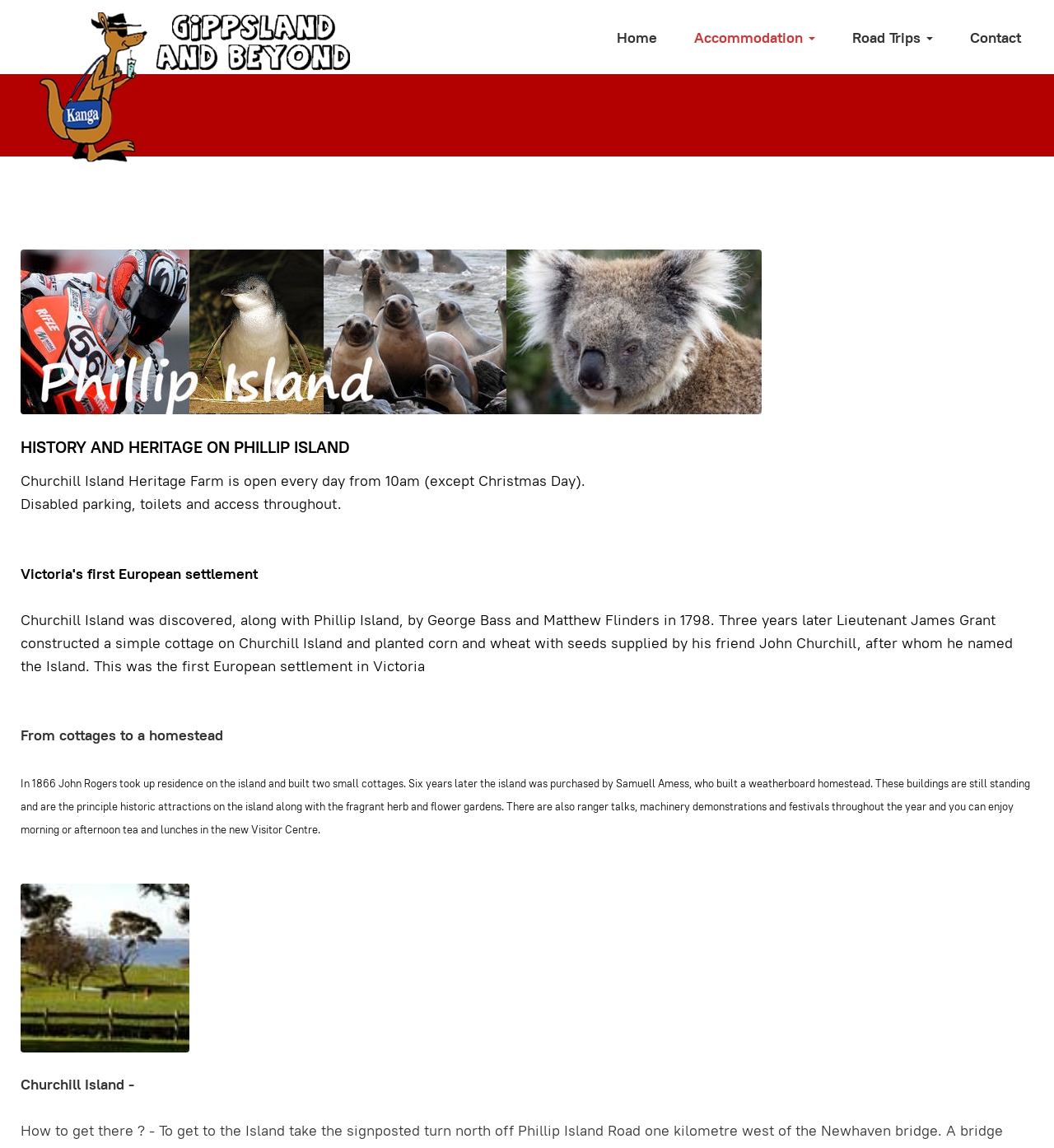What is the purpose of the Visitor Centre on Churchill Island?
Look at the screenshot and respond with one word or a short phrase.

Morning/afternoon tea and lunches